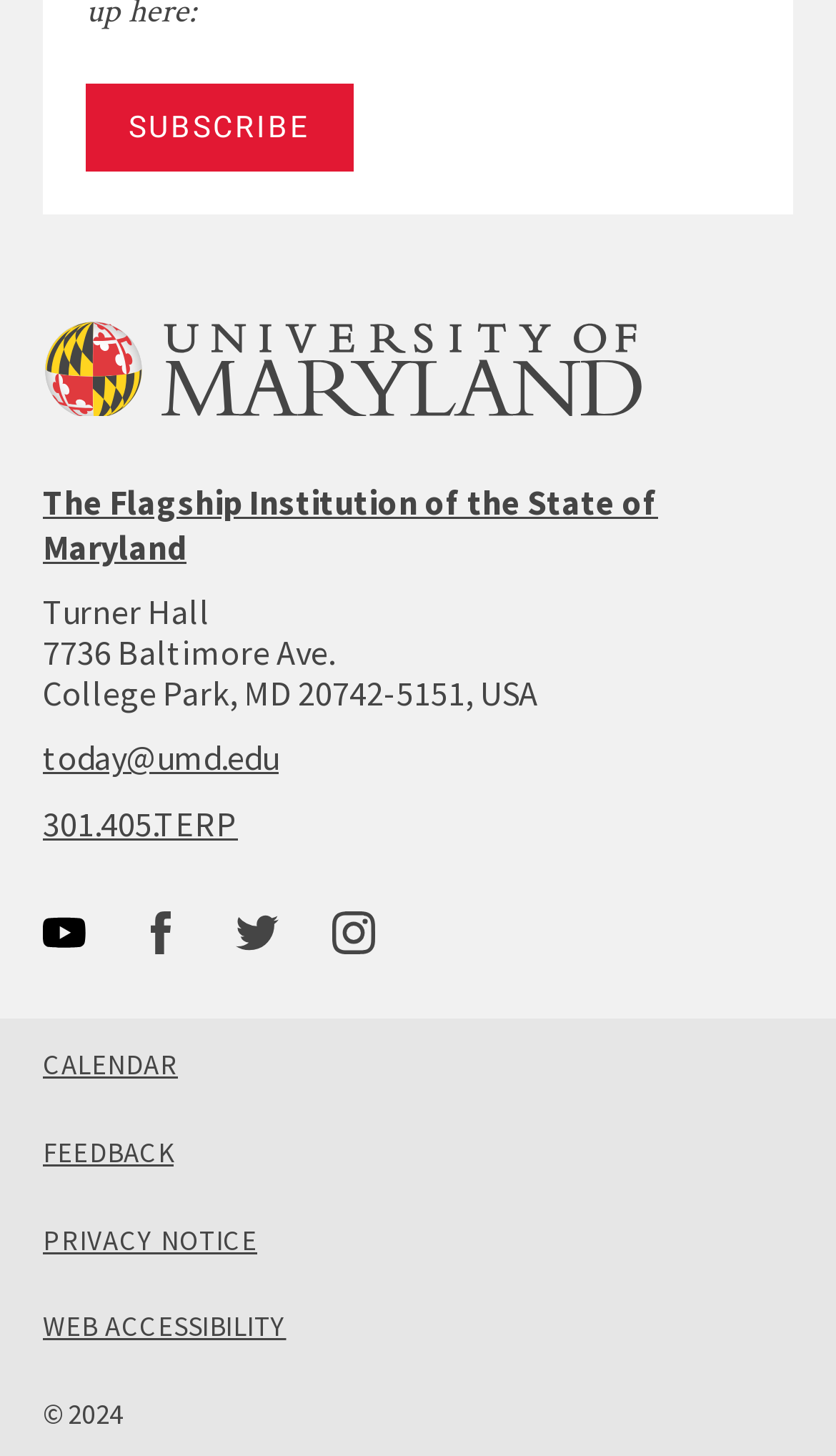Please mark the bounding box coordinates of the area that should be clicked to carry out the instruction: "Contact the university via email".

[0.051, 0.506, 0.333, 0.535]